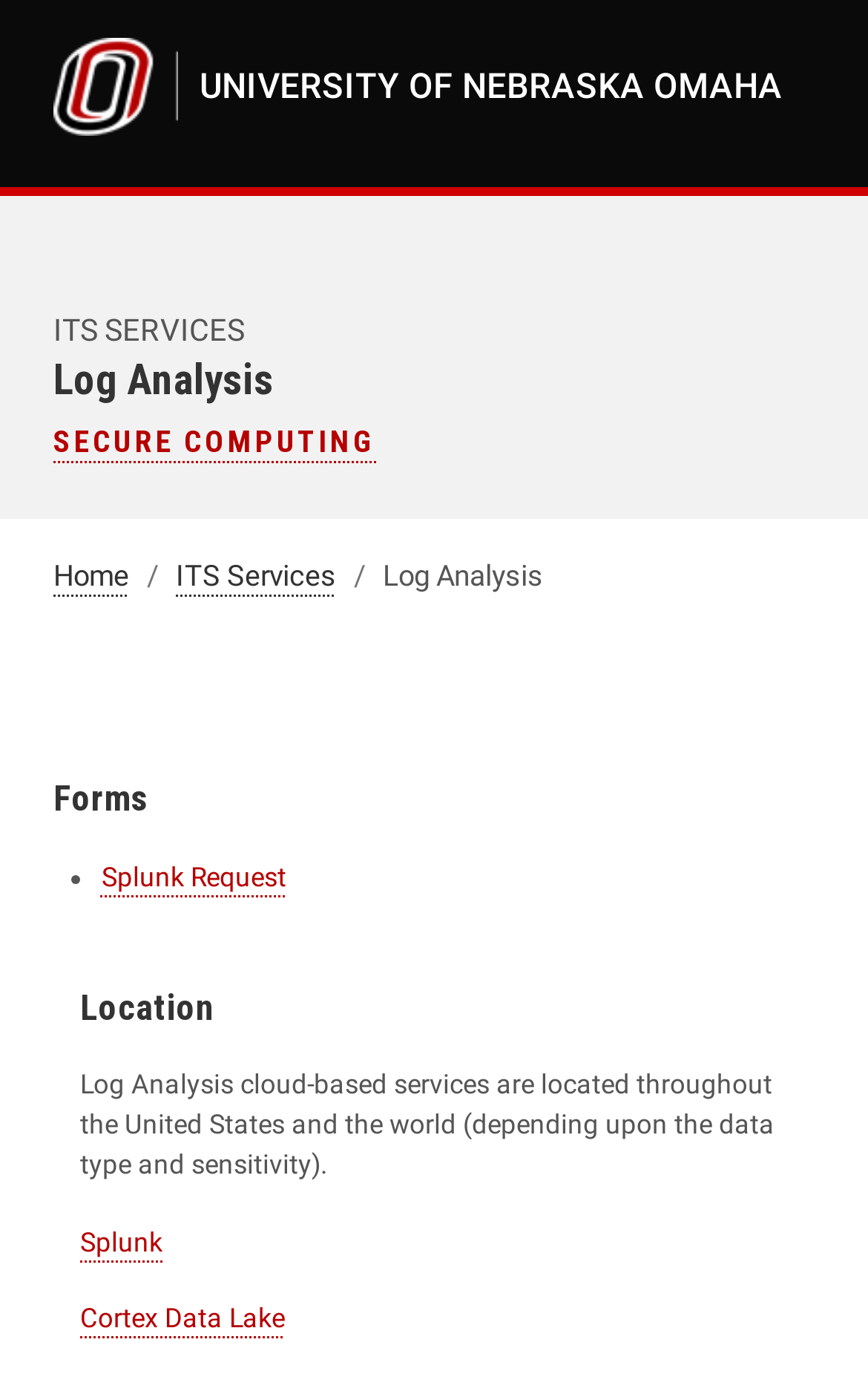Based on the provided description, "Splunk Request", find the bounding box of the corresponding UI element in the screenshot.

[0.117, 0.627, 0.33, 0.649]